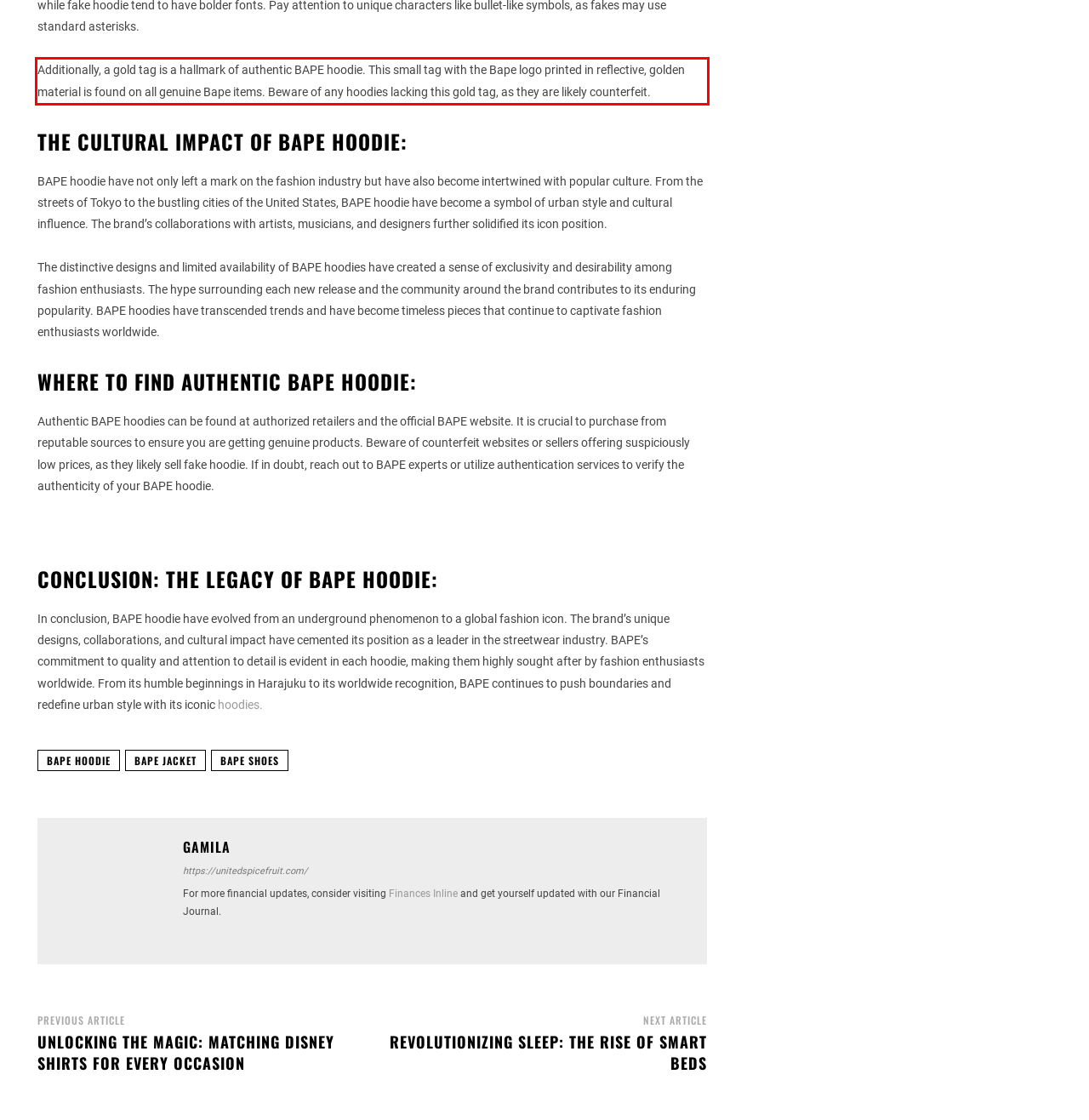With the provided screenshot of a webpage, locate the red bounding box and perform OCR to extract the text content inside it.

Additionally, a gold tag is a hallmark of authentic BAPE hoodie. This small tag with the Bape logo printed in reflective, golden material is found on all genuine Bape items. Beware of any hoodies lacking this gold tag, as they are likely counterfeit.